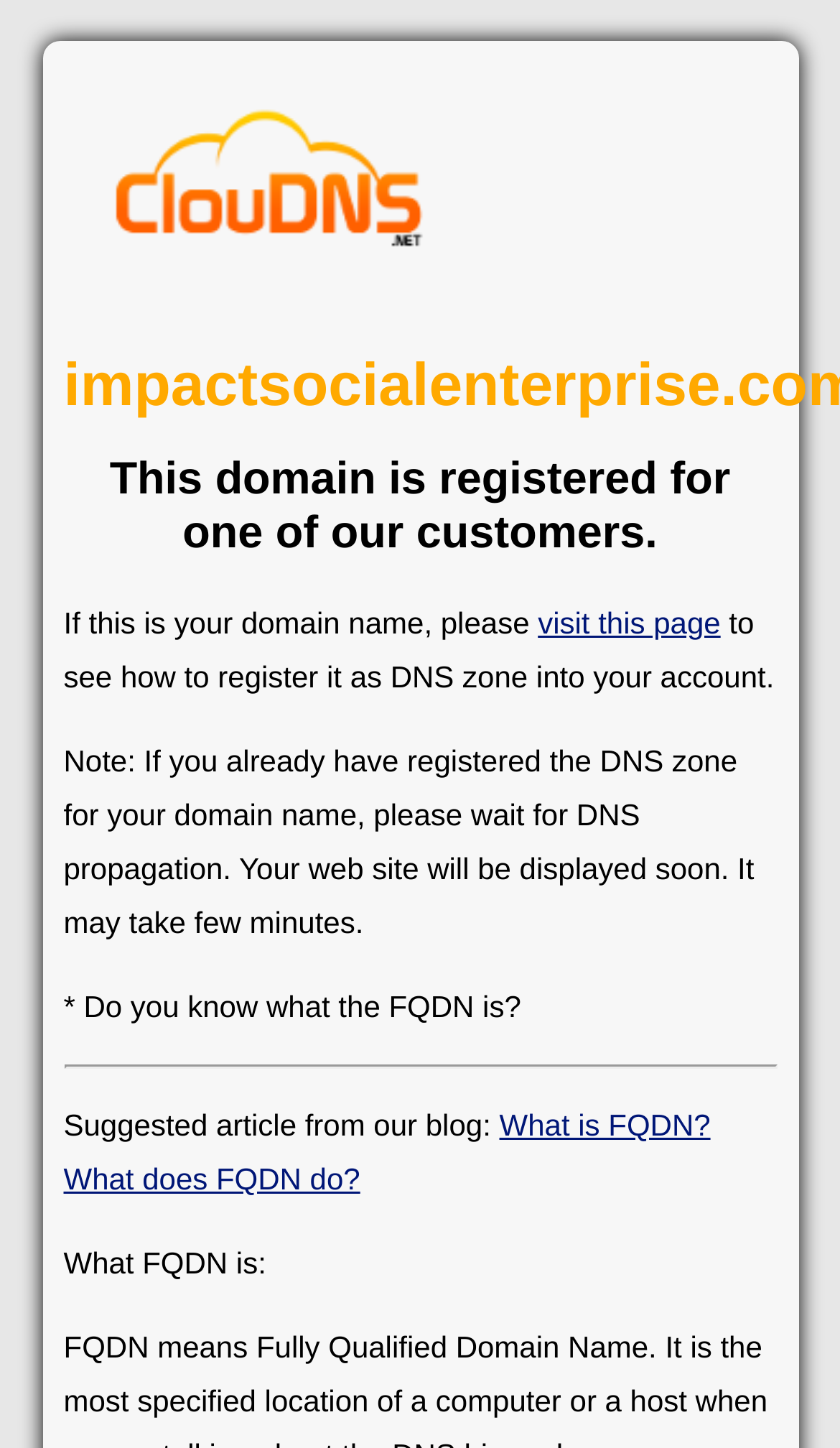Based on the image, please elaborate on the answer to the following question:
What is suggested to read from the blog?

The answer can be found in the link element which states 'What is FQDN? What does FQDN do?' and is suggested as an article from the blog.